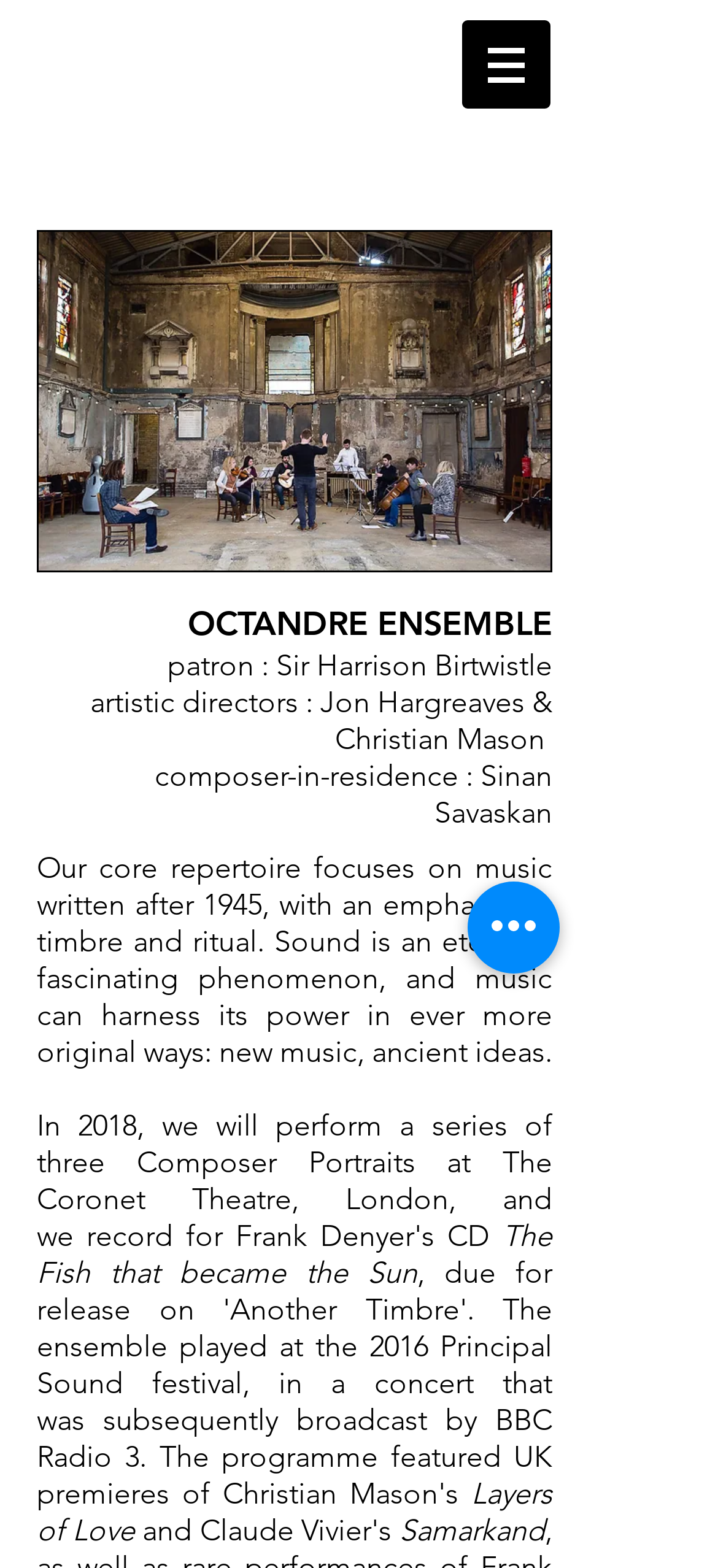Explain in detail what you observe on this webpage.

The webpage is about the octandre-ensemble, an organization focused on music. At the top, there is a navigation section labeled "Site" with a button that has a popup menu. This section is located near the top center of the page. Within this section, there is a small image.

Below the navigation section, there are four headings that span the width of the page, starting from the top left. The headings are "OCTANDRE ENSEMBLE", "patron : Sir Harrison Birtwistle", "artistic directors : Jon Hargreaves & Christian Mason", and "composer-in-residence : Sinan Savaskan". These headings are stacked vertically, with each one positioned below the previous one.

Following the headings, there is a block of text that describes the ensemble's focus on music written after 1945, emphasizing timbre and ritual. This text is positioned below the headings, spanning the width of the page.

Below the descriptive text, there are three lines of text, each on a separate line. The first line reads "The Fish that became the Sun", the second line reads "Layers of Love", and the third line reads "Samarkand". These lines are positioned below the descriptive text, with the first two lines aligned to the left and the third line aligned to the right.

On the right side of the page, near the bottom, there is a button labeled "Quick actions".